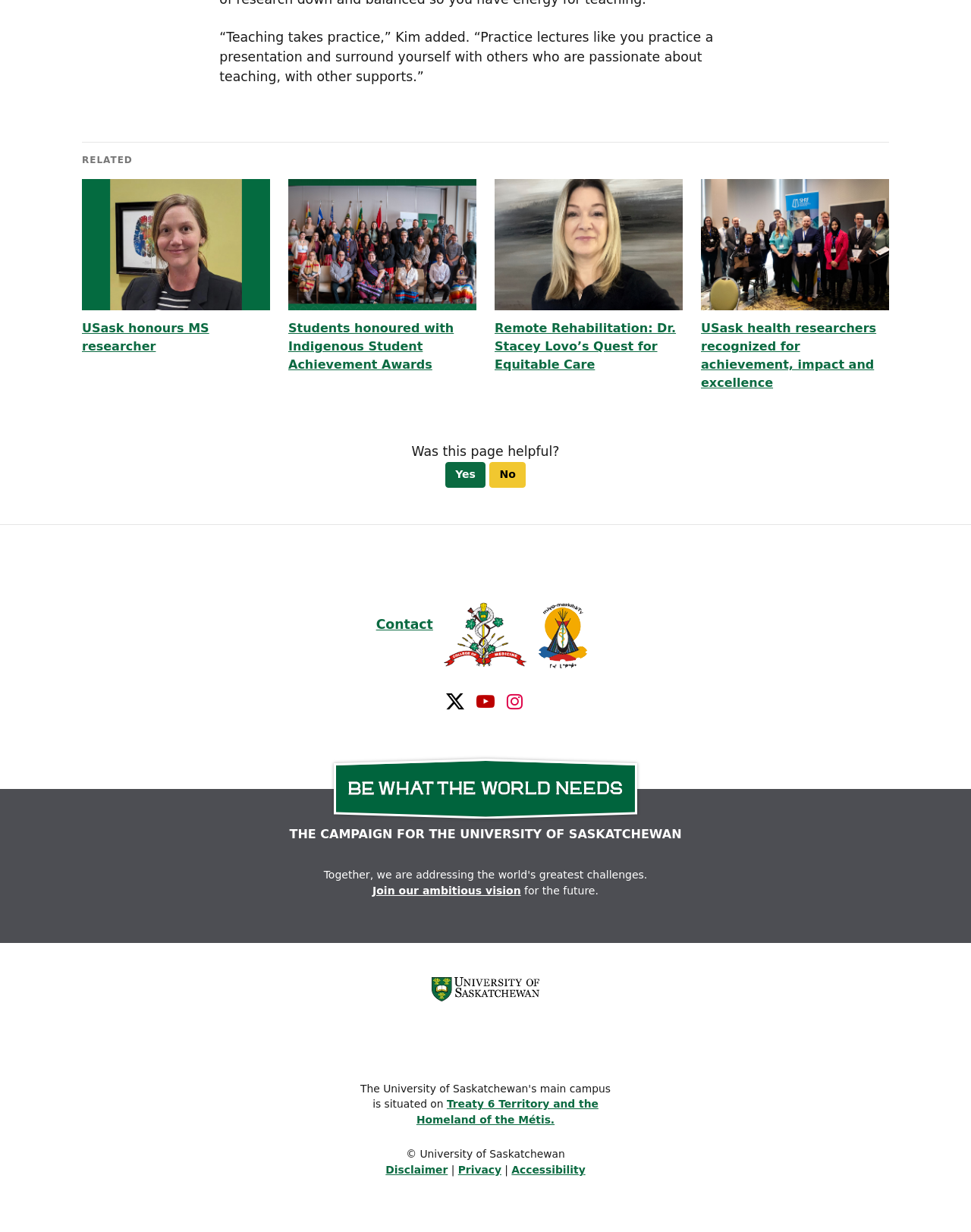What is the question asked at the bottom of the page?
Give a single word or phrase answer based on the content of the image.

Was this page helpful?